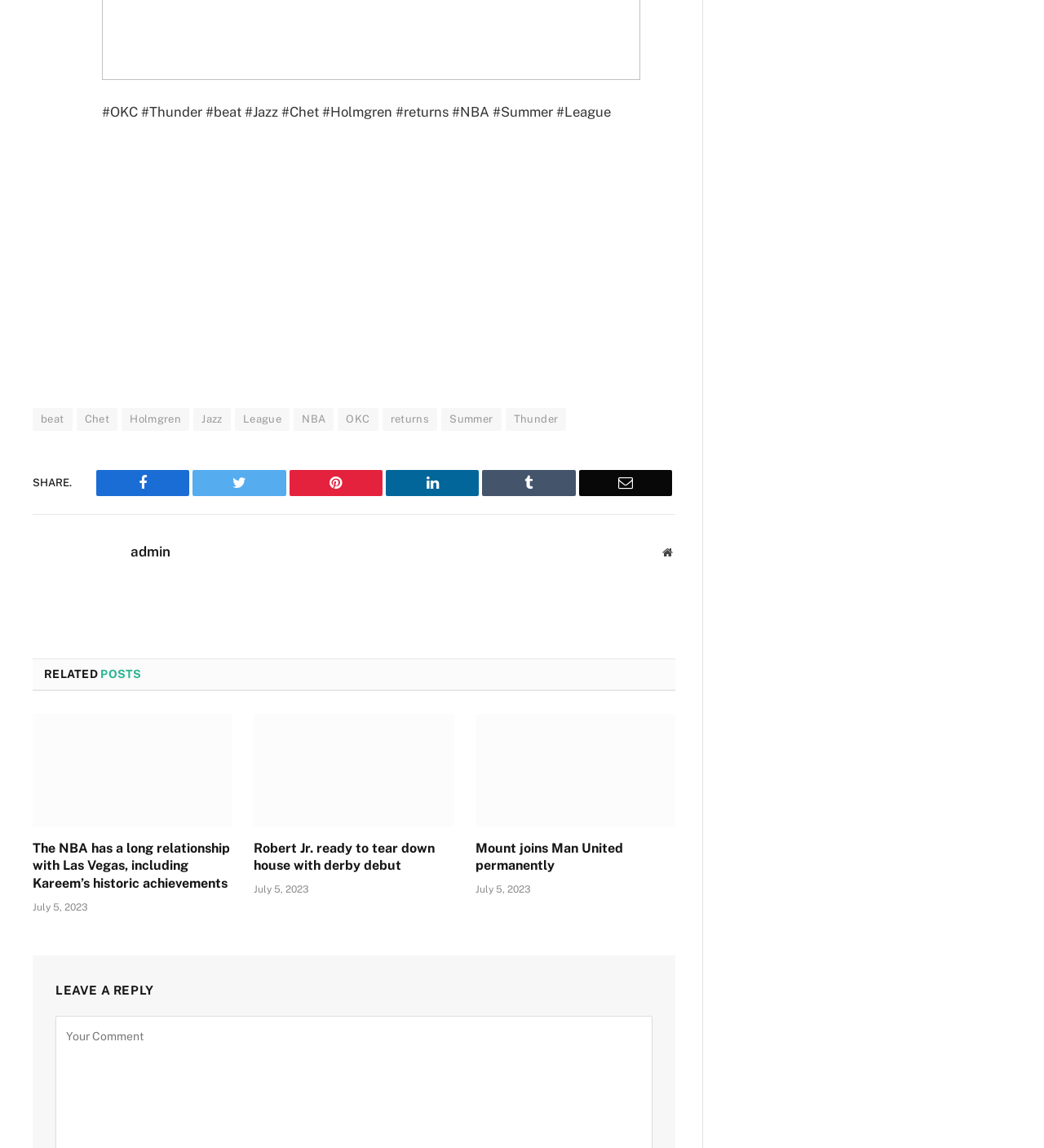What is the date of the article 'Robert Jr. ready to tear down house with derby debut'?
Look at the image and respond with a one-word or short-phrase answer.

July 5, 2023